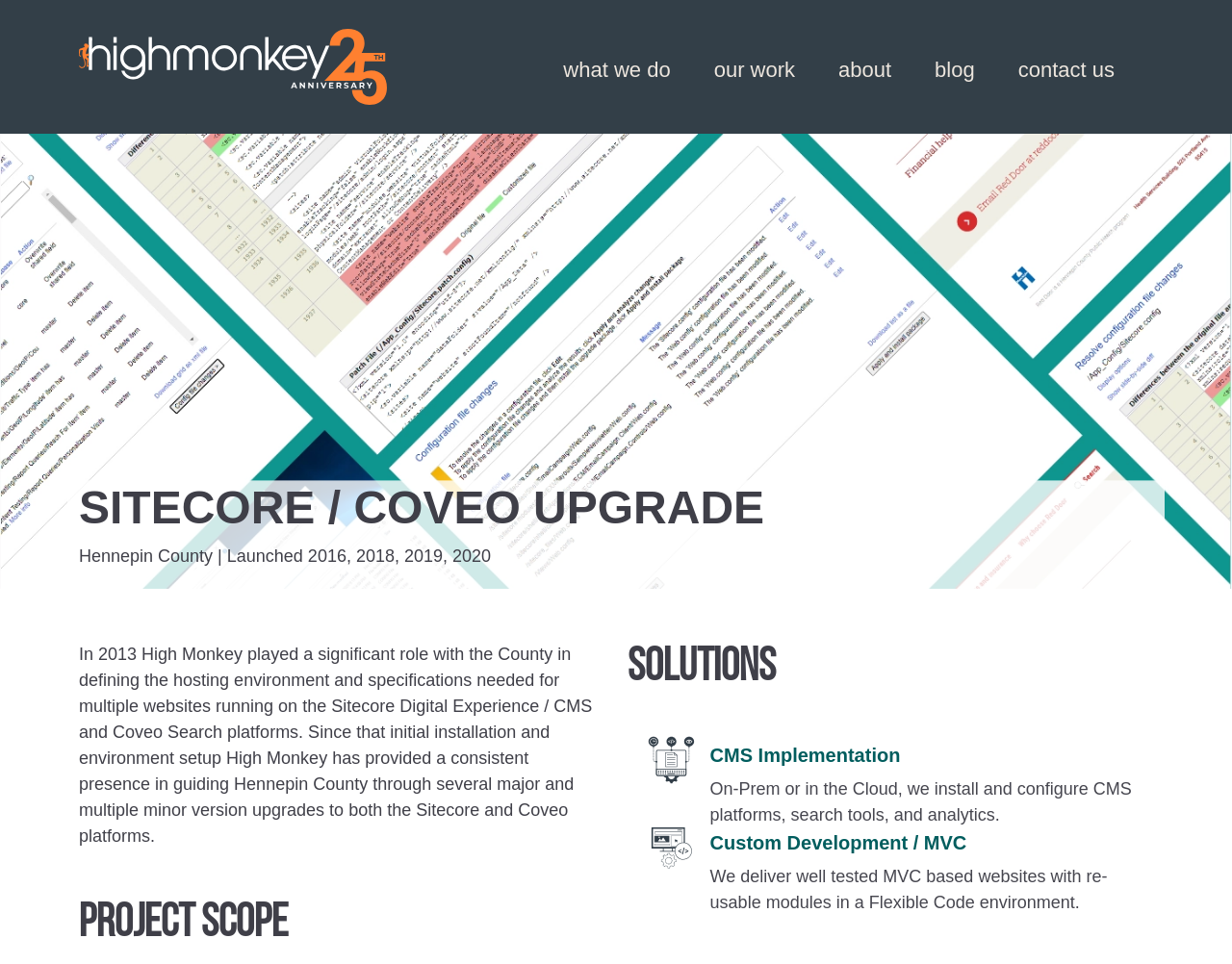Find the bounding box of the UI element described as: "Genesis Framework". The bounding box coordinates should be given as four float values between 0 and 1, i.e., [left, top, right, bottom].

None